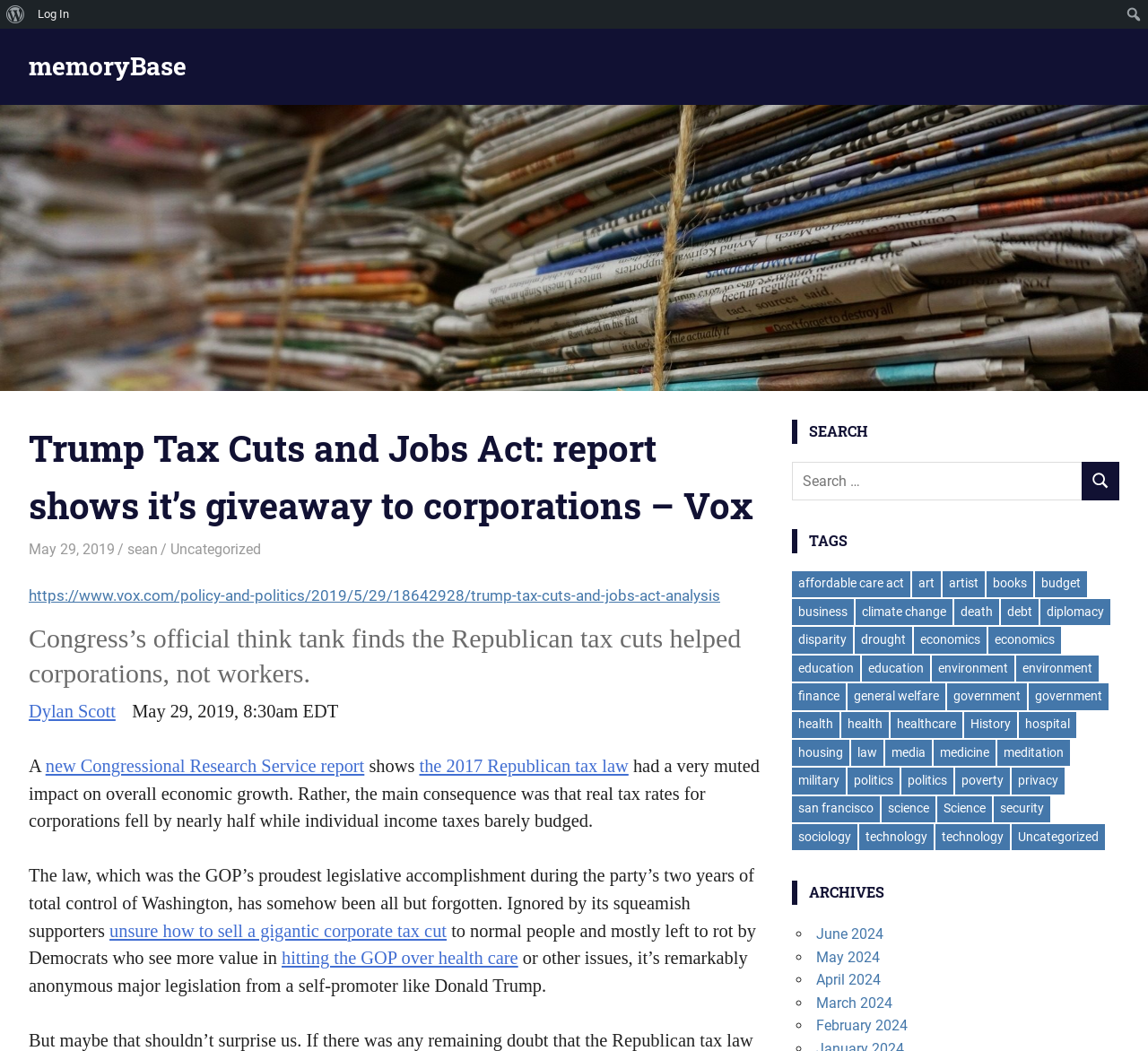Specify the bounding box coordinates of the area to click in order to execute this command: 'Login to the website'. The coordinates should consist of four float numbers ranging from 0 to 1, and should be formatted as [left, top, right, bottom].

[0.027, 0.0, 0.066, 0.027]